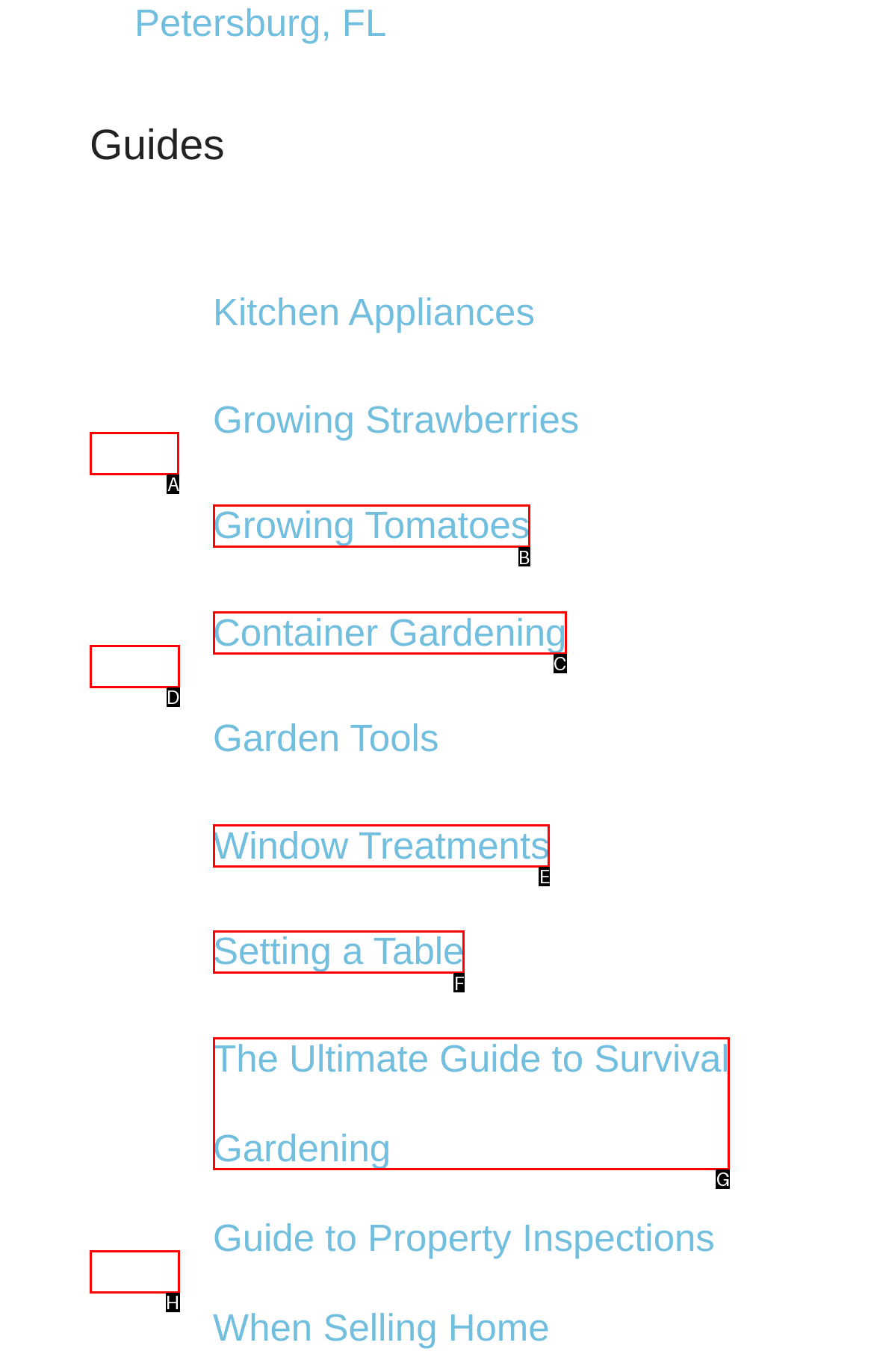Tell me which one HTML element I should click to complete the following task: View Growing Strawberries guide Answer with the option's letter from the given choices directly.

A